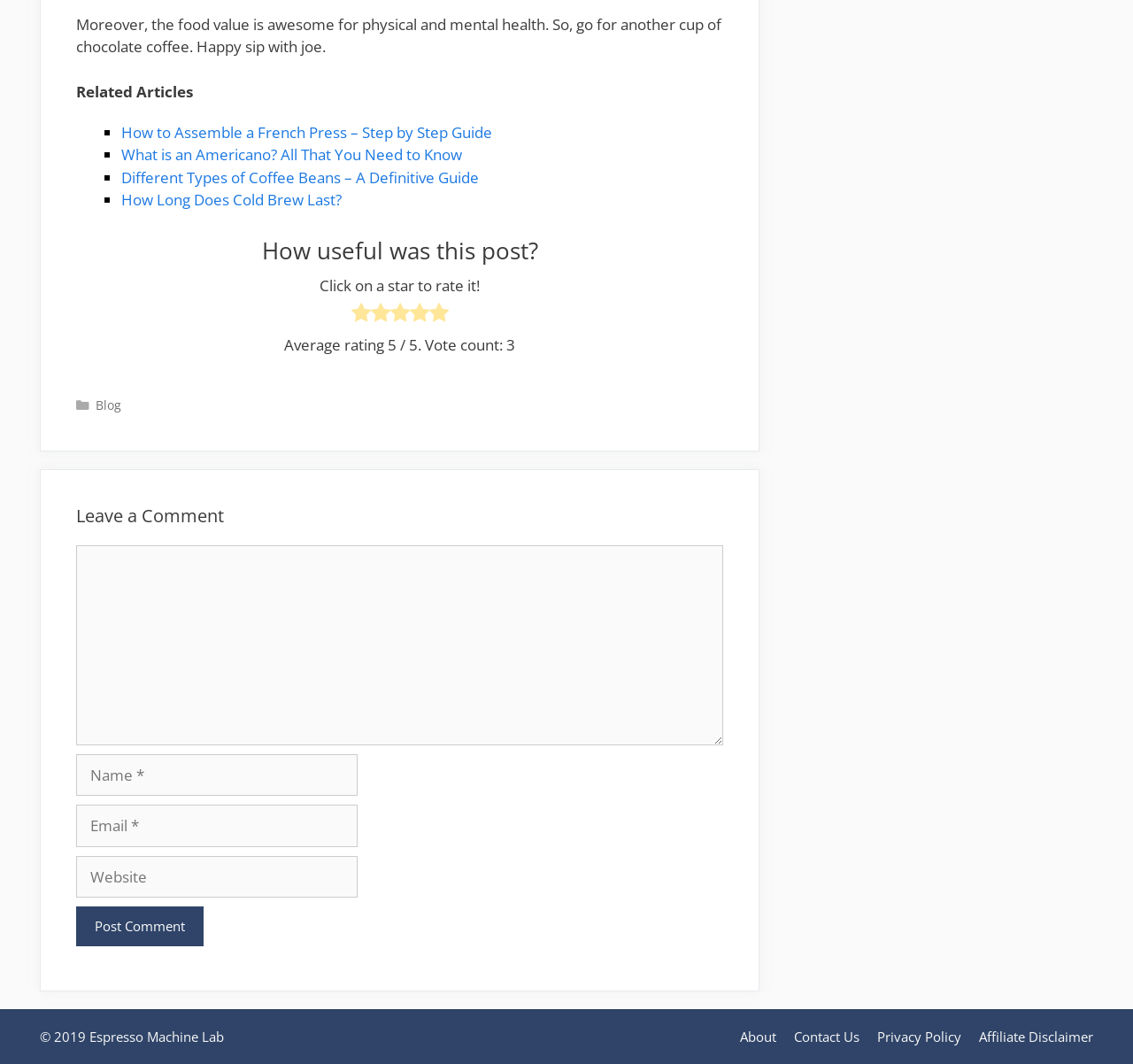Can you find the bounding box coordinates for the element that needs to be clicked to execute this instruction: "Leave a comment"? The coordinates should be given as four float numbers between 0 and 1, i.e., [left, top, right, bottom].

[0.067, 0.512, 0.638, 0.7]